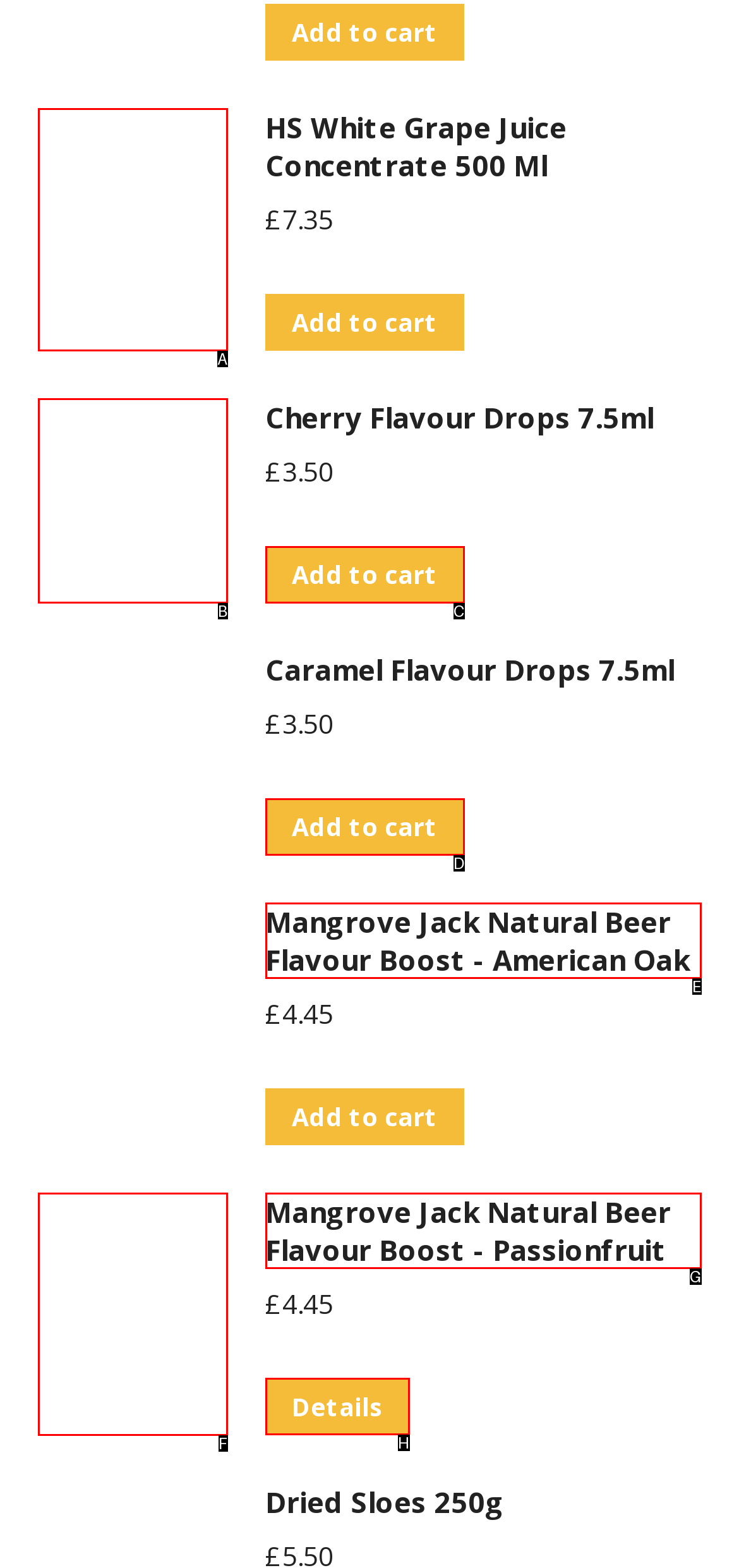Point out which UI element to click to complete this task: Read more about Mangrove Jack Natural Beer Flavour Boost - Passionfruit
Answer with the letter corresponding to the right option from the available choices.

H